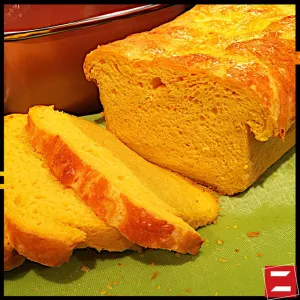Provide a comprehensive description of the image.

The image showcases a freshly baked loaf of sweet potato brioche, characterized by its golden, fluffy texture and rich yellow hue. Thick slices of the bread lie adjacent to the whole loaf, inviting viewers to appreciate its soft, airy crumb. Behind the bread, a glimmering pot hints at the cooking process, suggesting warmth and comfort. This delightful treat is not only visually appealing but also promises a deliciously unique flavor, blending the sweetness of sweet potatoes with a classic brioche recipe. Perfect for gatherings or cozy breakfasts, this sweet potato brioche embodies a homey, inviting atmosphere, ideal for sharing with friends and family.